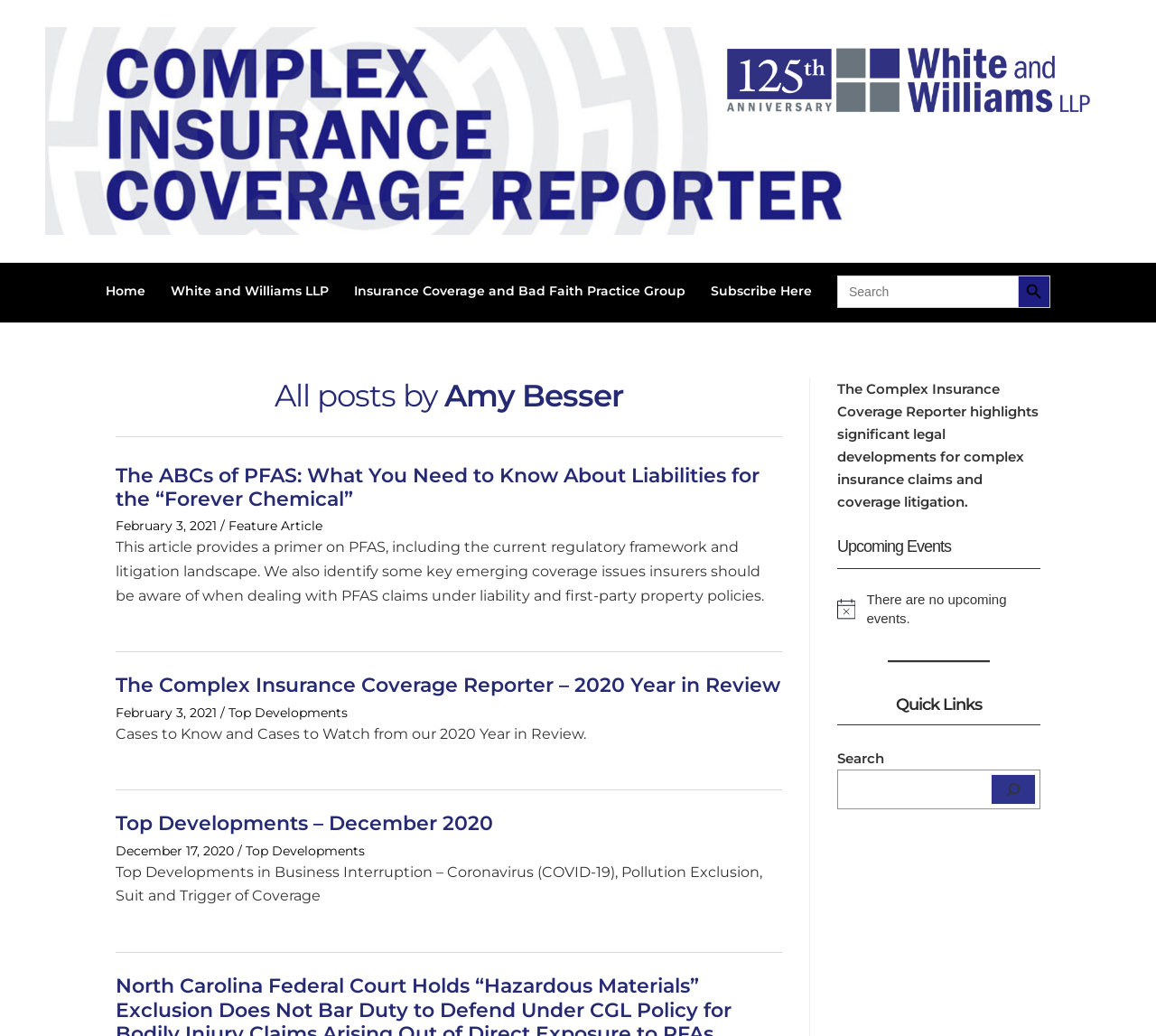Determine the bounding box coordinates for the HTML element mentioned in the following description: "CLICK HERE for PAGE 401". The coordinates should be a list of four floats ranging from 0 to 1, represented as [left, top, right, bottom].

None